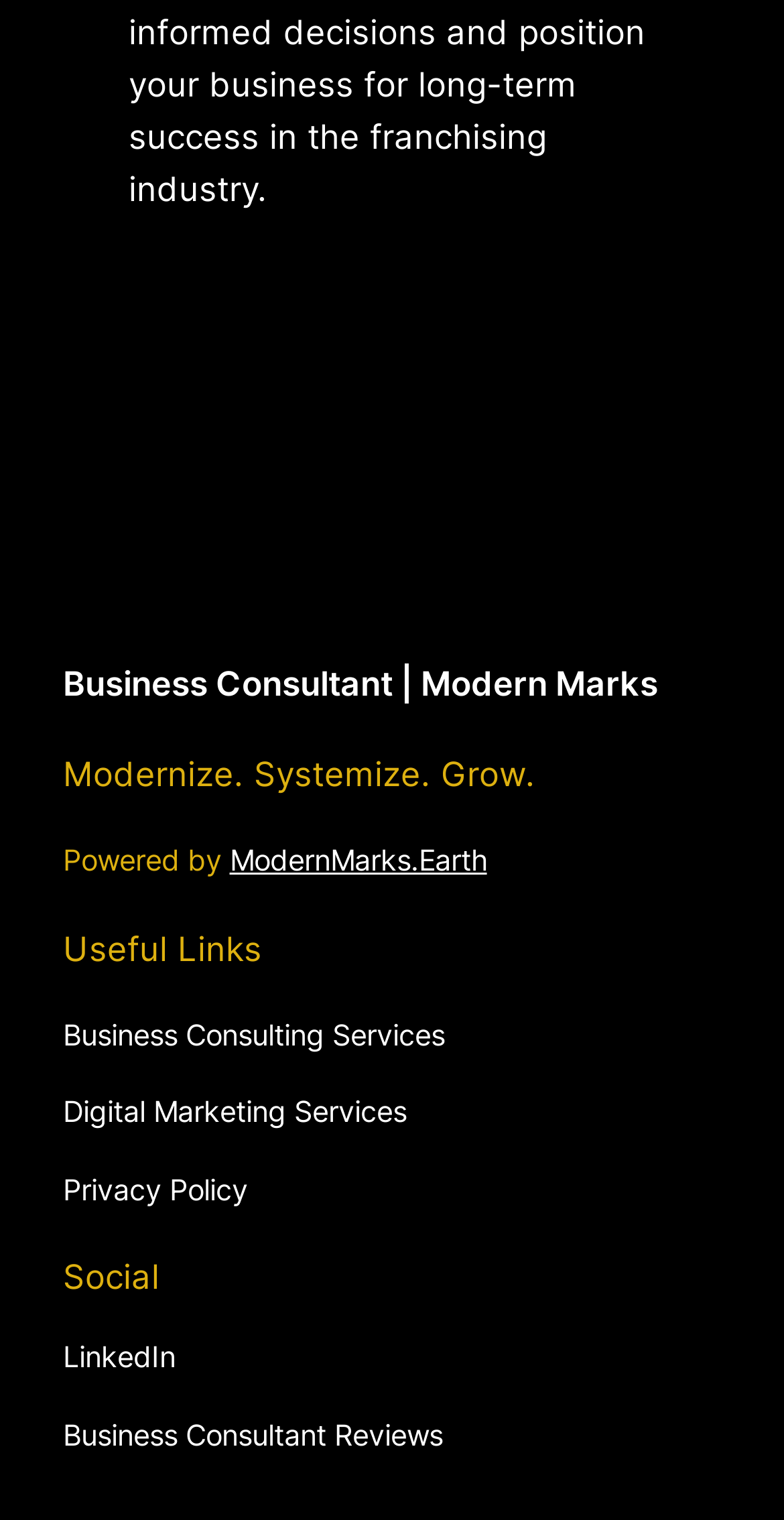Refer to the image and provide an in-depth answer to the question:
How many social media links are in the footer?

The footer section contains two social media links: 'LinkedIn' and 'Business Consultant Reviews'. These links can be found by examining the navigation element with the description 'Footer LinkedIn+Reviews'.